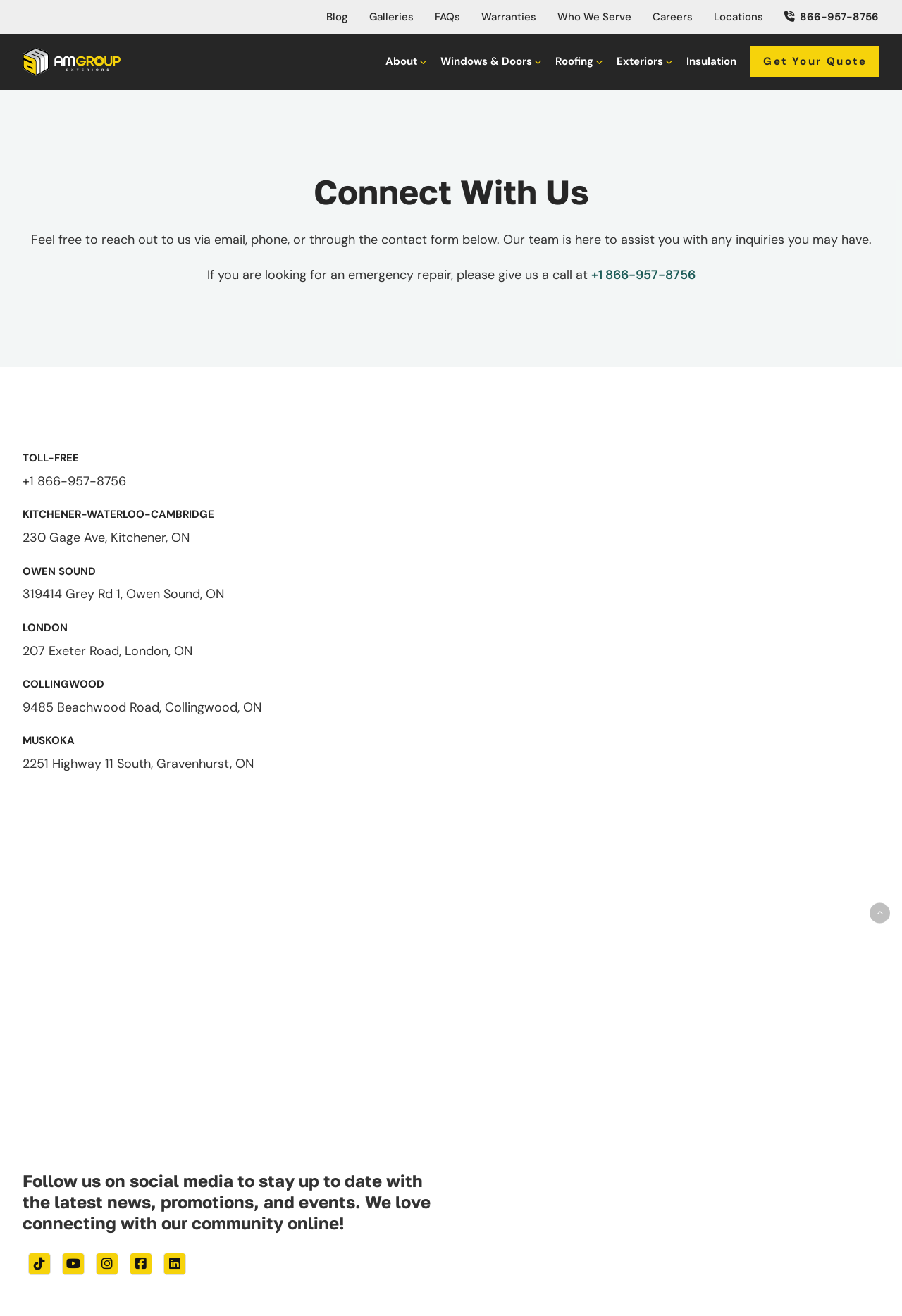Identify and provide the main heading of the webpage.

Connect With Us